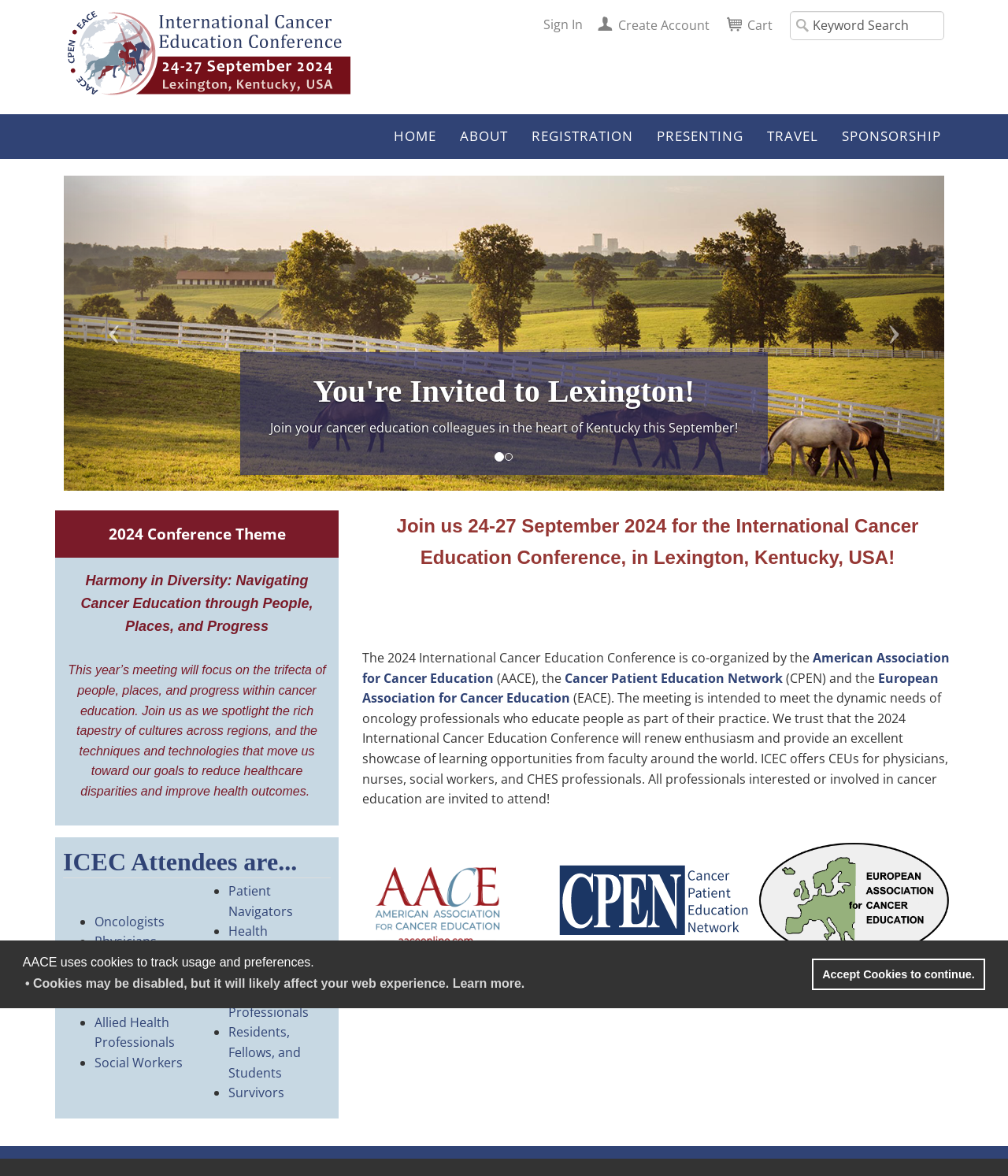Where is the 2024 International Cancer Education Conference being held?
Craft a detailed and extensive response to the question.

The 2024 International Cancer Education Conference is being held in Lexington, Kentucky, USA, which is mentioned in the webpage content.